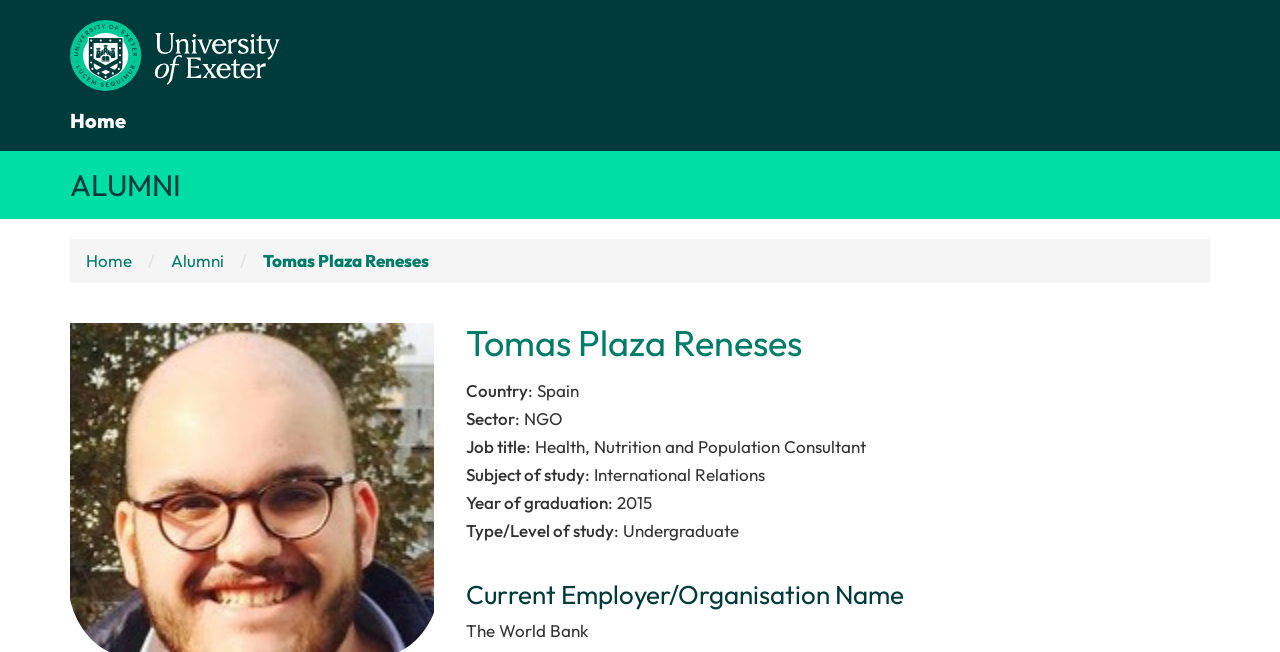Please provide the bounding box coordinates in the format (top-left x, top-left y, bottom-right x, bottom-right y). Remember, all values are floating point numbers between 0 and 1. What is the bounding box coordinate of the region described as: Alumni

[0.134, 0.384, 0.175, 0.416]